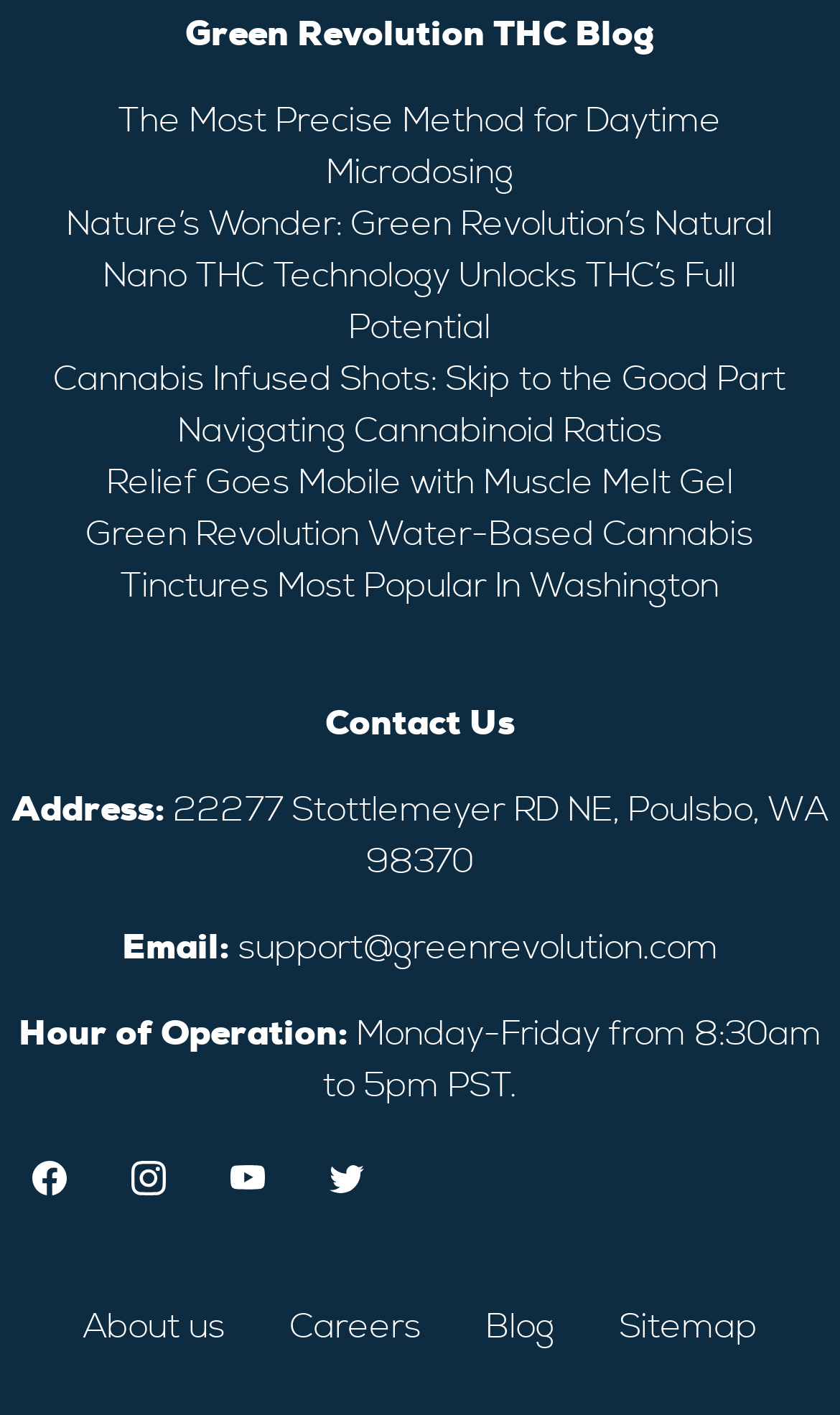What is the address of Green Revolution?
Based on the visual content, answer with a single word or a brief phrase.

22277 Stottlemeyer RD NE, Poulsbo, WA 98370